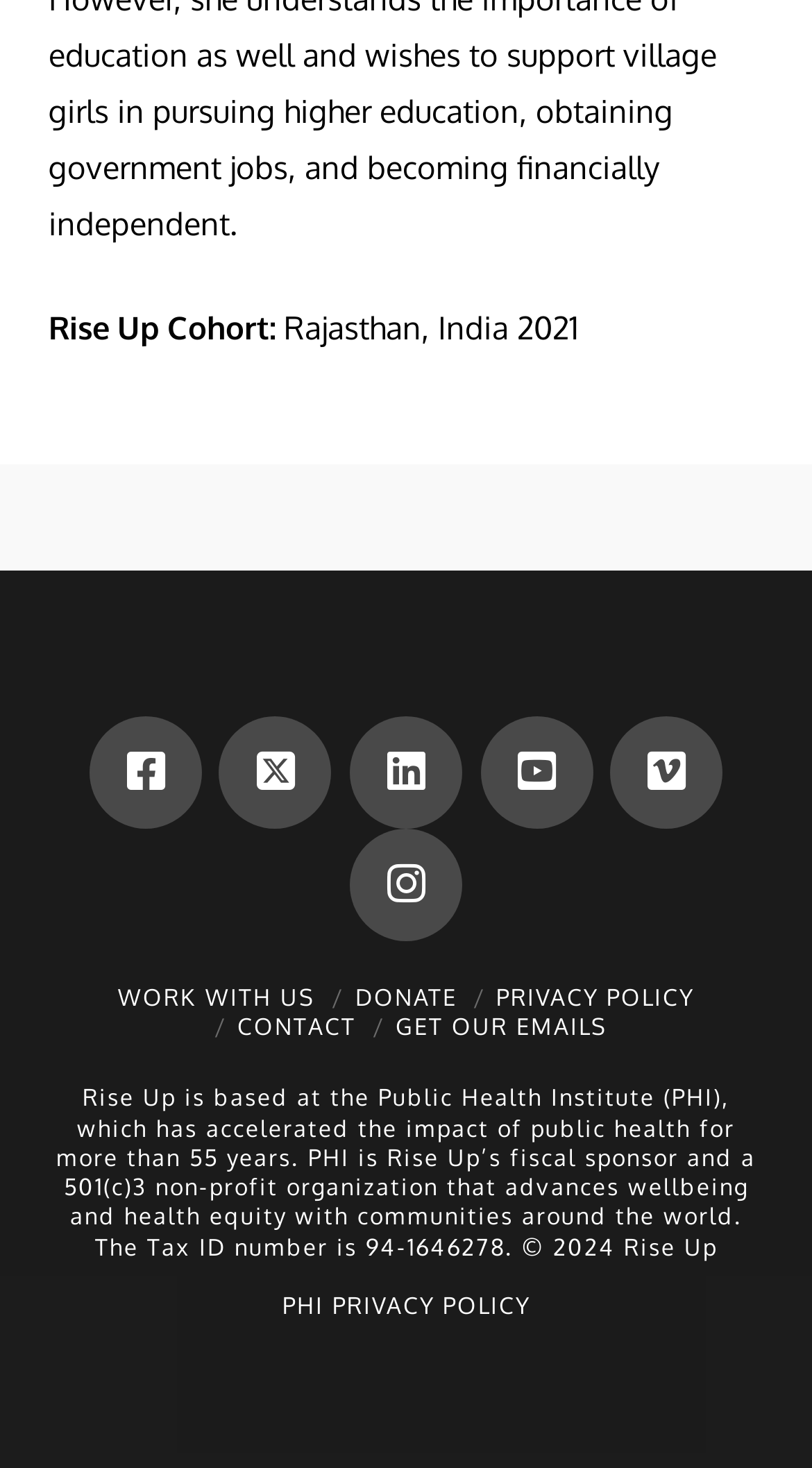Locate the bounding box coordinates of the clickable area to execute the instruction: "Check out Berlin Boutique Hotel". Provide the coordinates as four float numbers between 0 and 1, represented as [left, top, right, bottom].

None